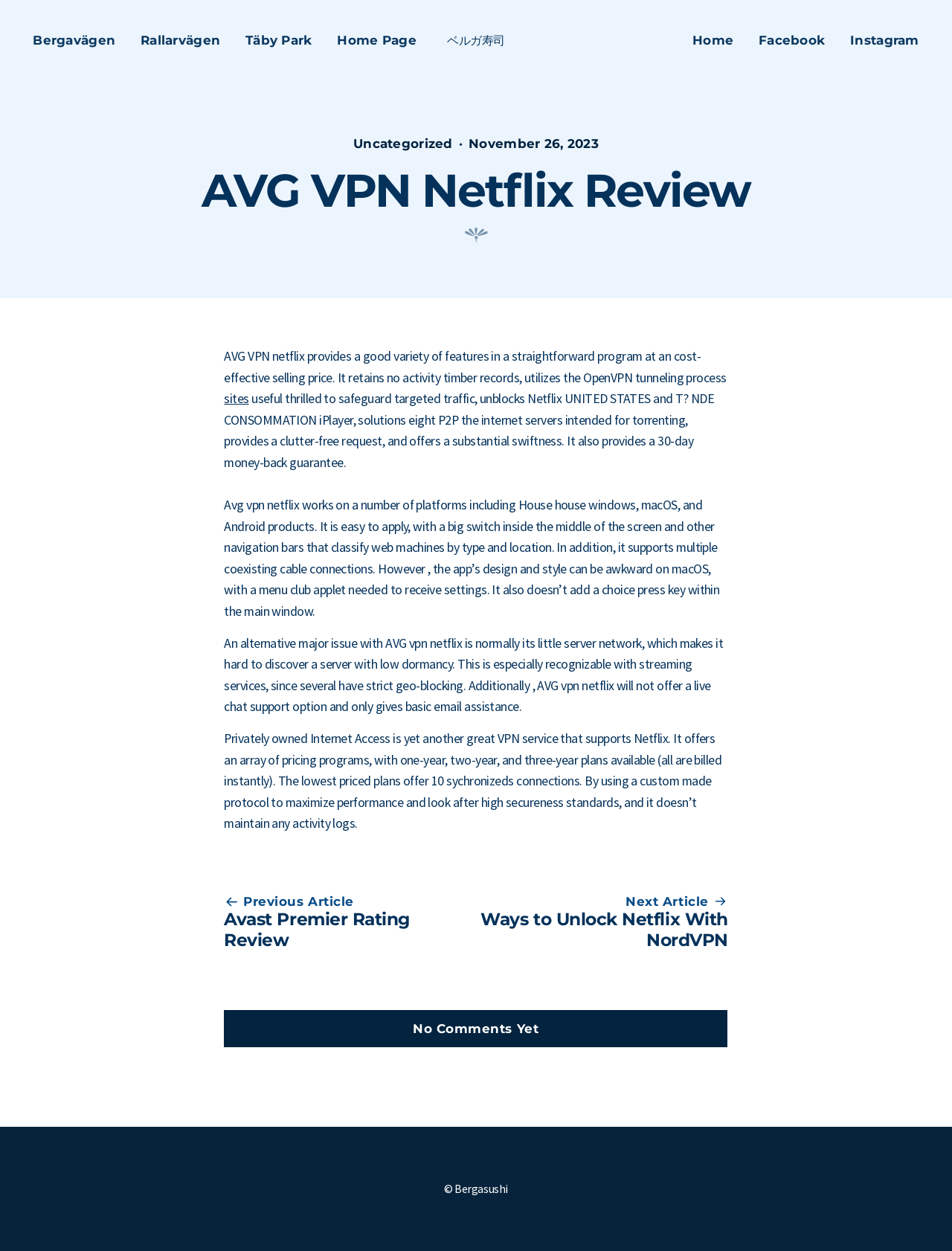How many simultaneous connections are offered by Private Internet Access?
Using the image provided, answer with just one word or phrase.

10